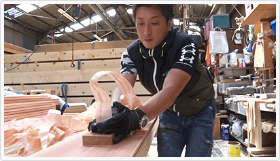Offer an in-depth caption for the image.

In this image, a skilled carpenter is seen diligently at work in a well-organized workshop. Dressed in a fitted black vest over a t-shirt and wearing gloves, he uses traditional woodworking tools to shape a piece of wood. The workshop is filled with wooden planks and shavings, showcasing the craftsmanship associated with Japanese carpentry. The visible attention to detail indicates a commitment to quality and precision. The overall atmosphere reflects a dedication to the art of woodworking, highlighting the blend of traditional skills with a modern workspace.